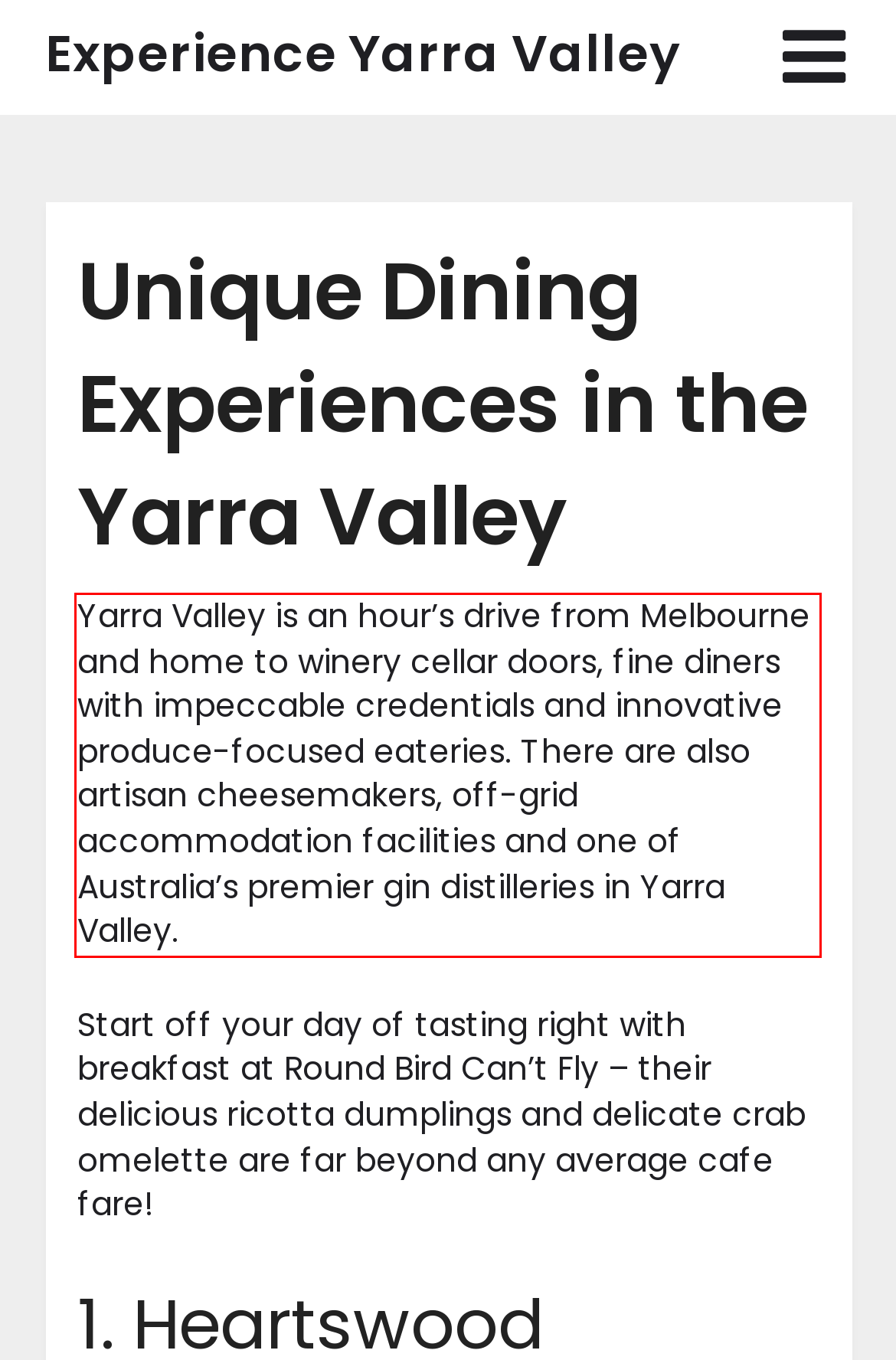Using the provided screenshot of a webpage, recognize and generate the text found within the red rectangle bounding box.

Yarra Valley is an hour’s drive from Melbourne and home to winery cellar doors, fine diners with impeccable credentials and innovative produce-focused eateries. There are also artisan cheesemakers, off-grid accommodation facilities and one of Australia’s premier gin distilleries in Yarra Valley.